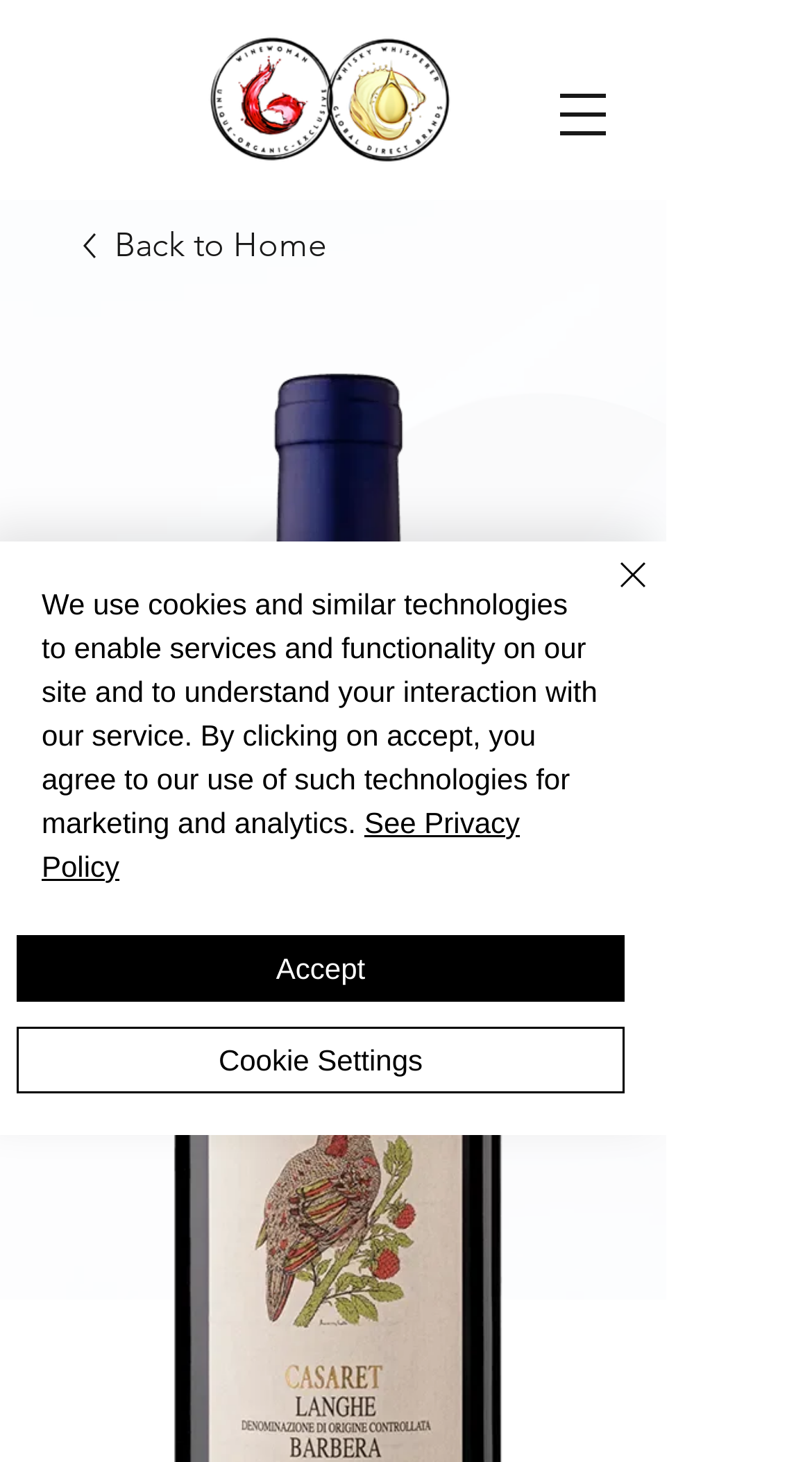Please give a succinct answer to the question in one word or phrase:
How many buttons are there in the quick actions section?

1